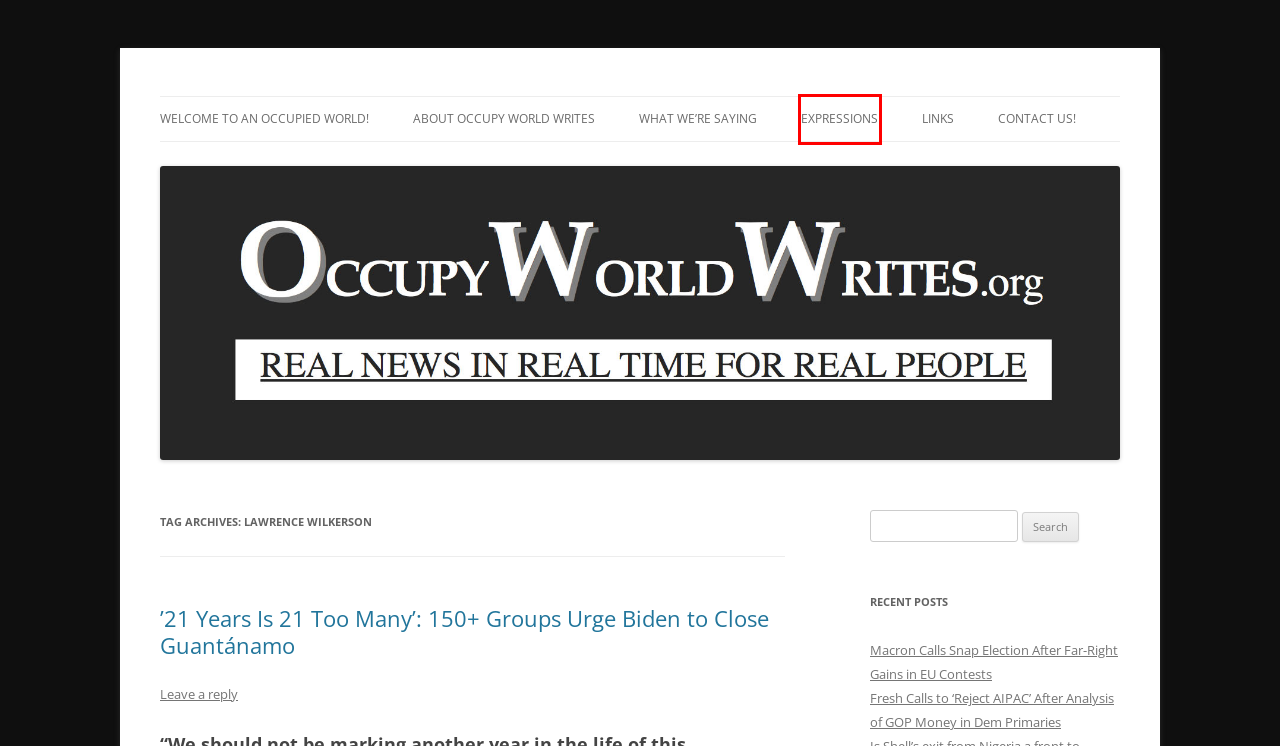You are provided with a screenshot of a webpage that includes a red rectangle bounding box. Please choose the most appropriate webpage description that matches the new webpage after clicking the element within the red bounding box. Here are the candidates:
A. About Occupy World Writes | Occupy World Writes
B. What We’re Saying | Occupy World Writes
C. ’21 Years Is 21 Too Many’: 150+ Groups Urge Biden to Close Guantánamo | Occupy World Writes
D. Contact Us! | Occupy World Writes
E. Macron Calls Snap Election After Far-Right Gains in EU Contests | Occupy World Writes
F. Fresh Calls to ‘Reject AIPAC’ After Analysis of GOP Money in Dem Primaries | Occupy World Writes
G. Occupy World Writes
H. Expressions | Occupy World Writes

H